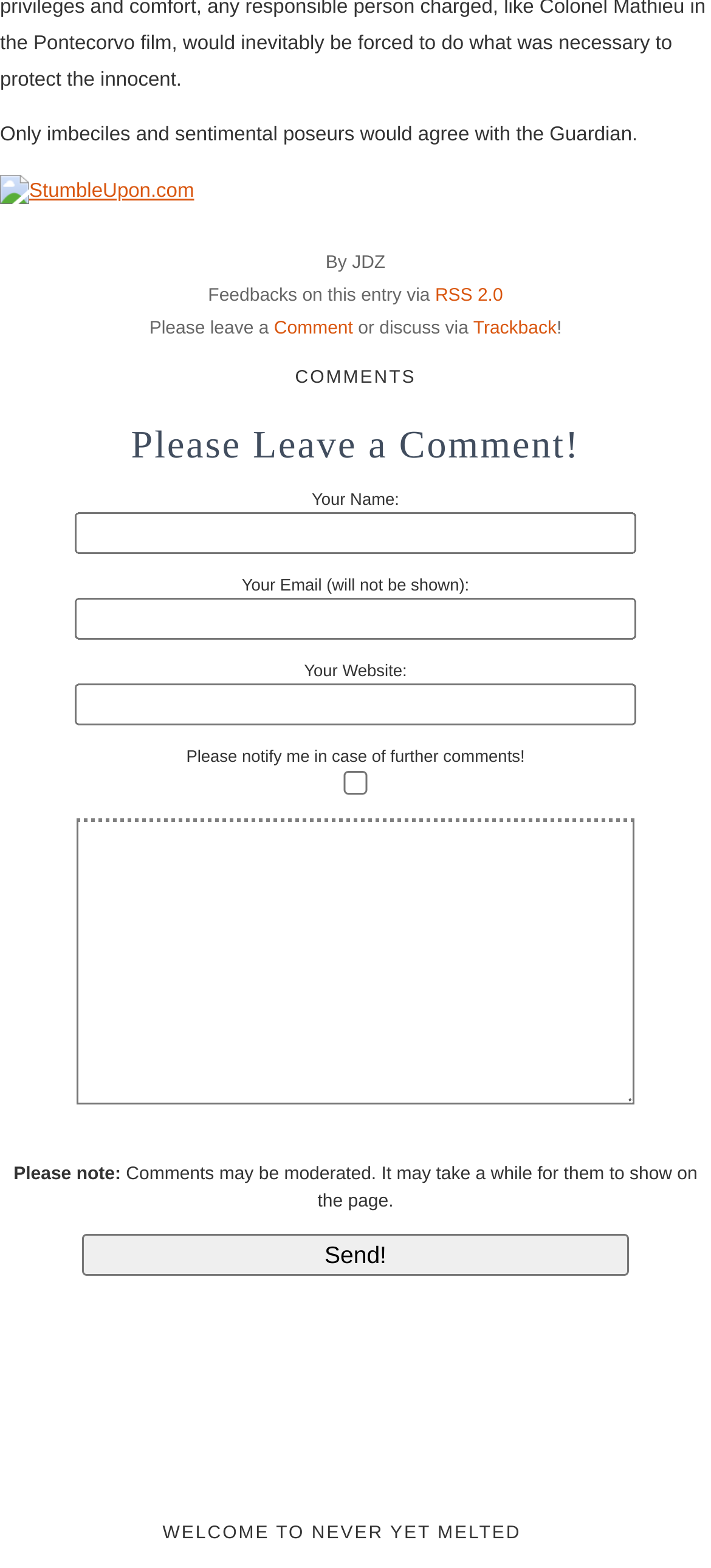Determine the bounding box coordinates for the area that should be clicked to carry out the following instruction: "Click the search icon".

None